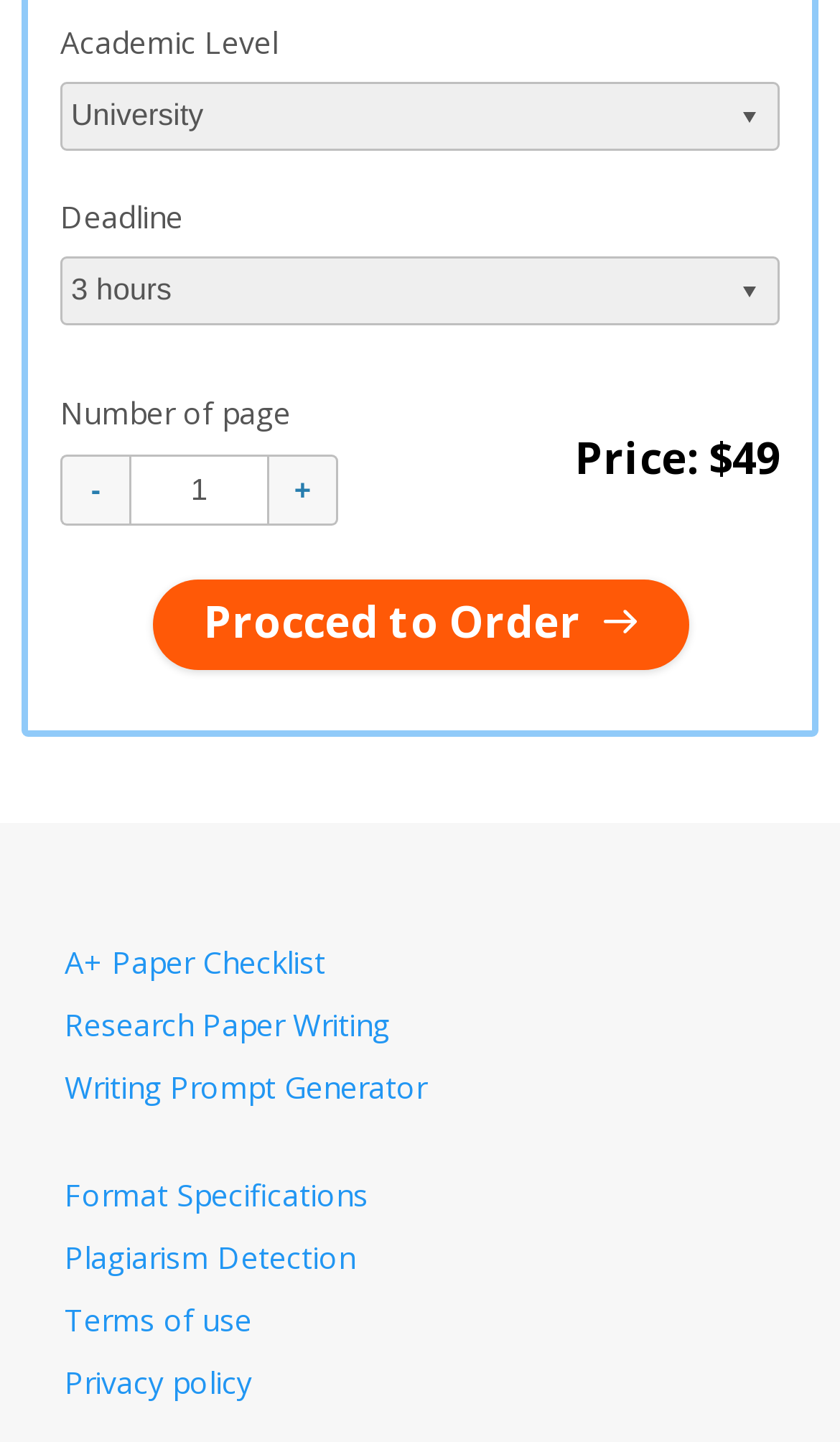Look at the image and write a detailed answer to the question: 
What are the available resources at the bottom of the page?

The links at the bottom of the page, including 'A+ Paper Checklist', 'Research Paper Writing', 'Writing Prompt Generator', 'Format Specifications', 'Plagiarism Detection', 'Terms of use', and 'Privacy policy', provide additional resources and information related to writing and the website's policies.